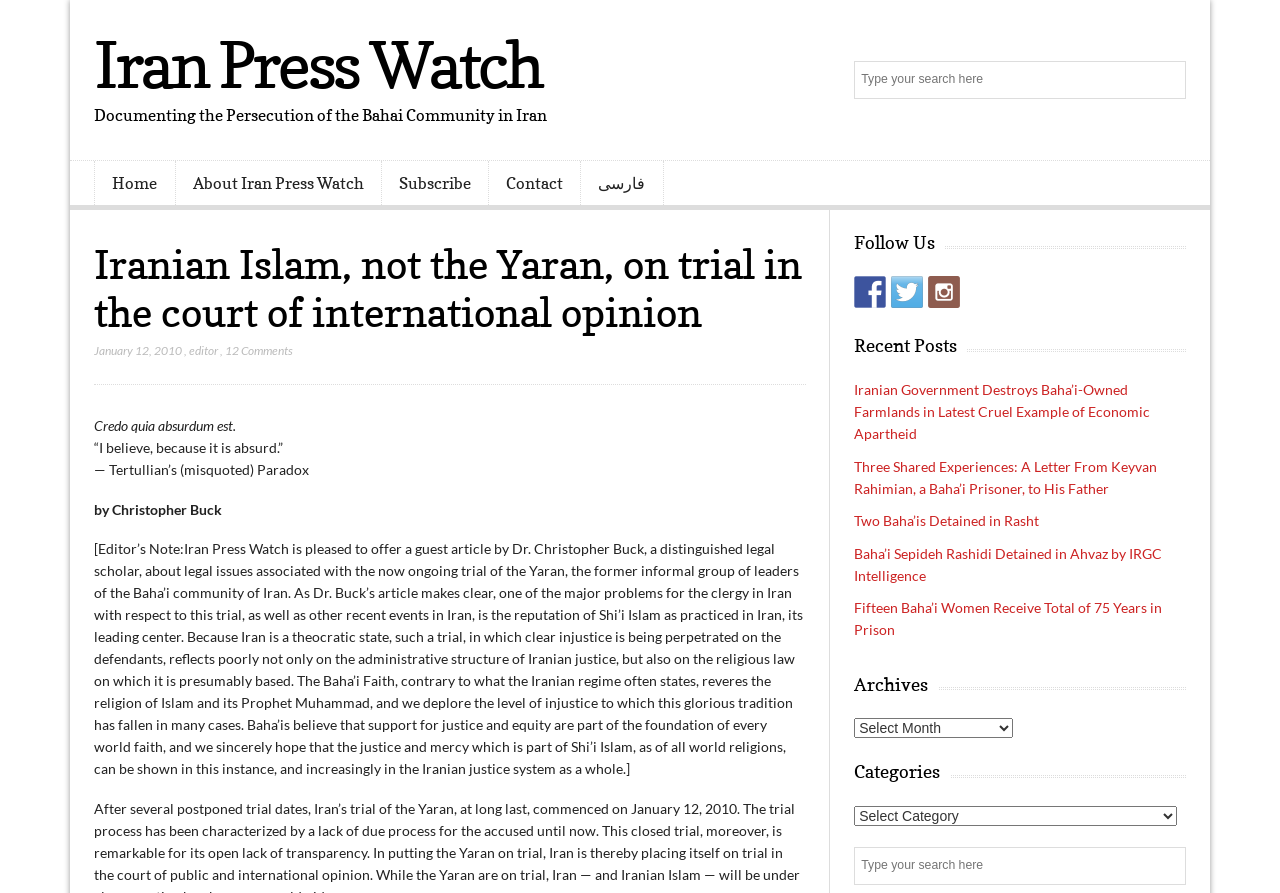Answer the question below in one word or phrase:
What is the topic of the article?

Persecution of Bahai Community in Iran